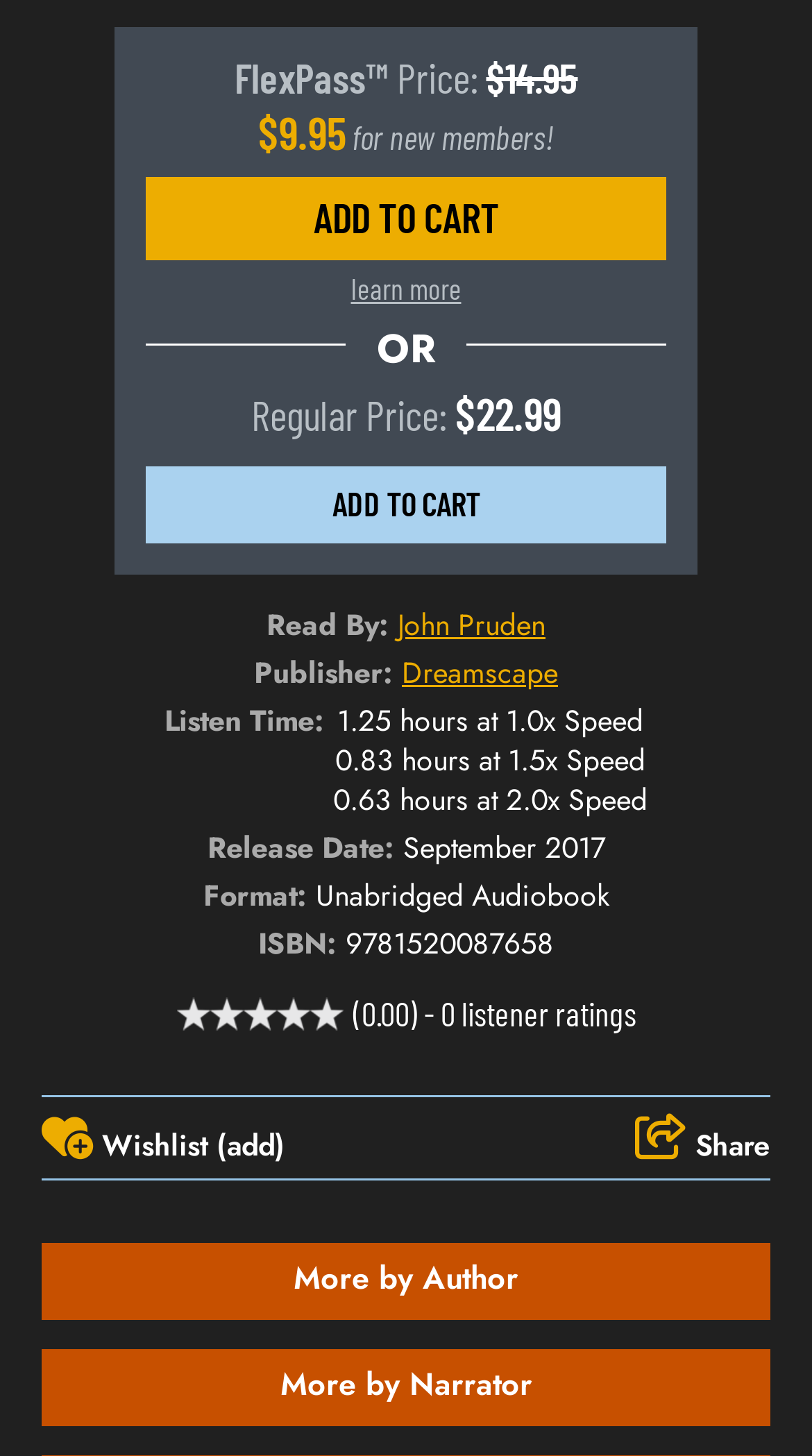Find the bounding box coordinates corresponding to the UI element with the description: "Share". The coordinates should be formatted as [left, top, right, bottom], with values as floats between 0 and 1.

[0.782, 0.762, 0.949, 0.81]